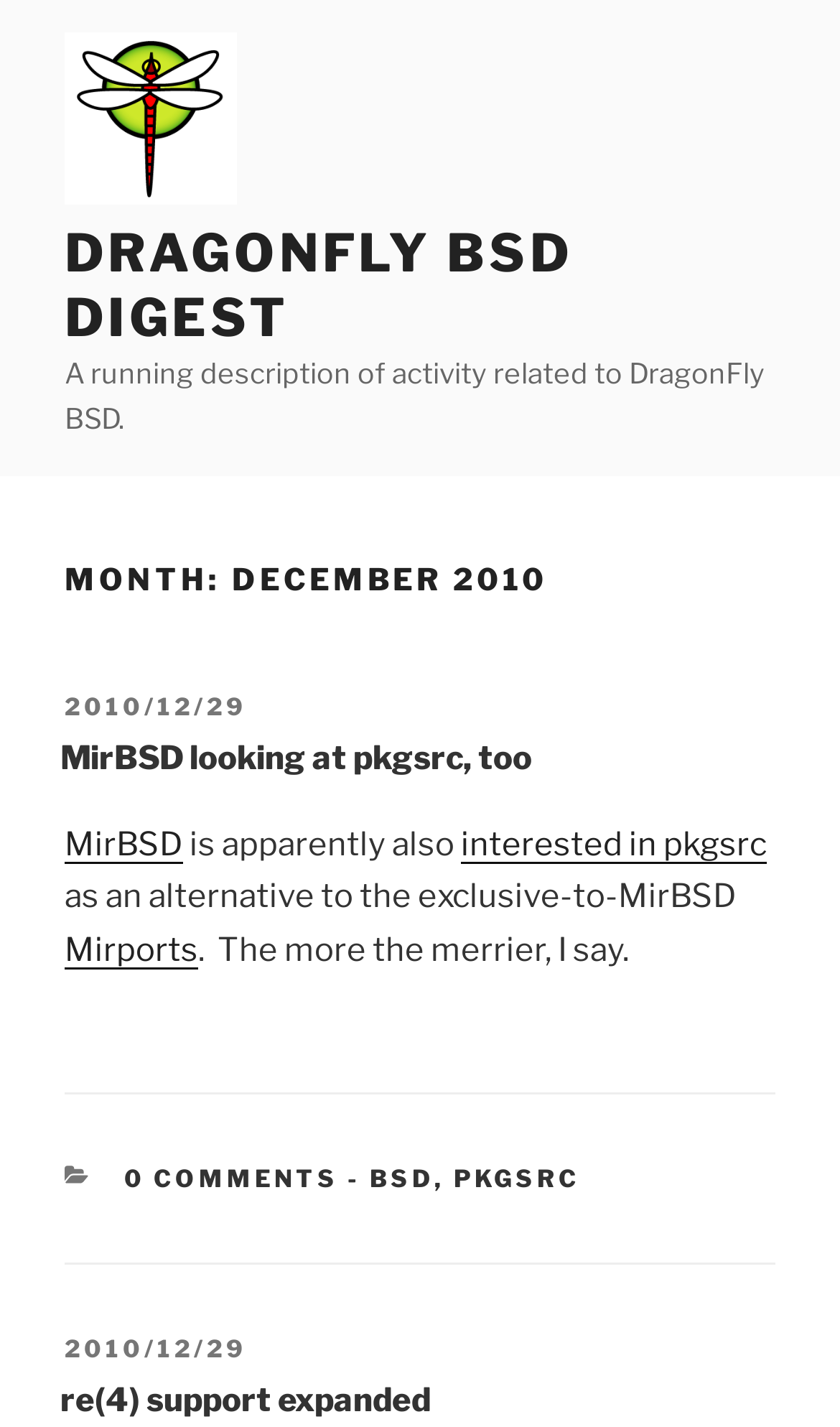Determine the coordinates of the bounding box that should be clicked to complete the instruction: "Click the DragonFly project logo". The coordinates should be represented by four float numbers between 0 and 1: [left, top, right, bottom].

[0.077, 0.023, 0.321, 0.155]